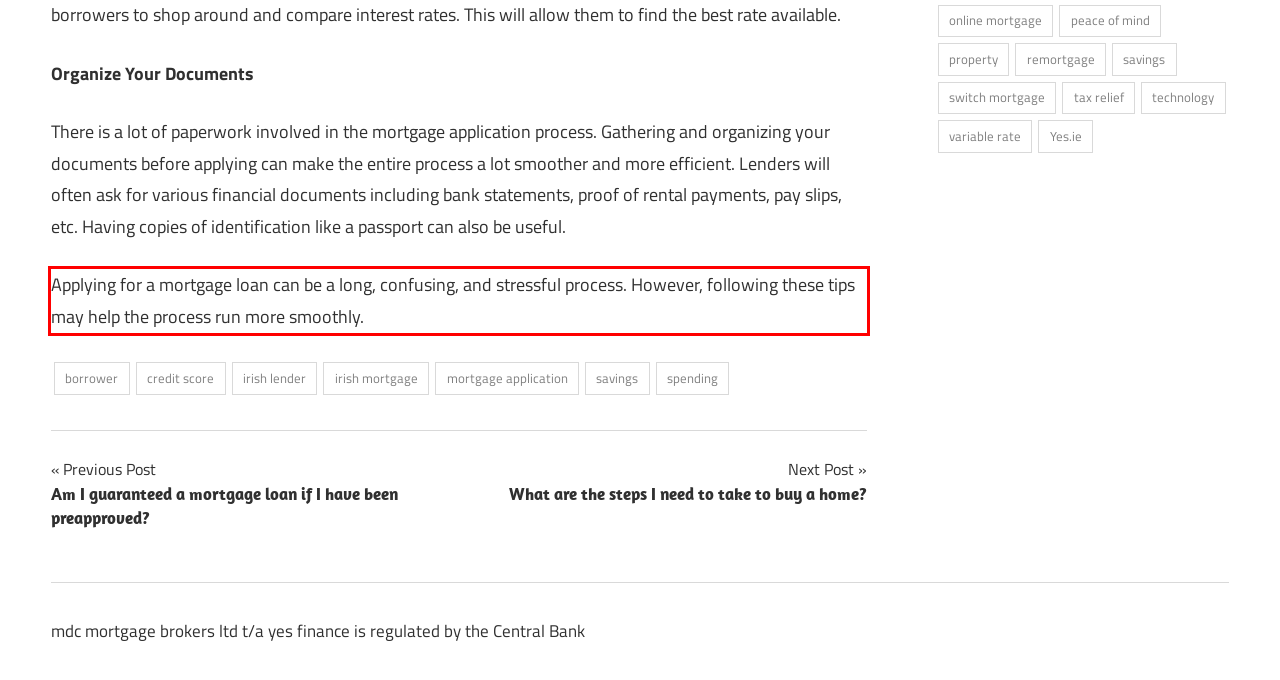You are provided with a screenshot of a webpage containing a red bounding box. Please extract the text enclosed by this red bounding box.

Applying for a mortgage loan can be a long, confusing, and stressful process. However, following these tips may help the process run more smoothly.